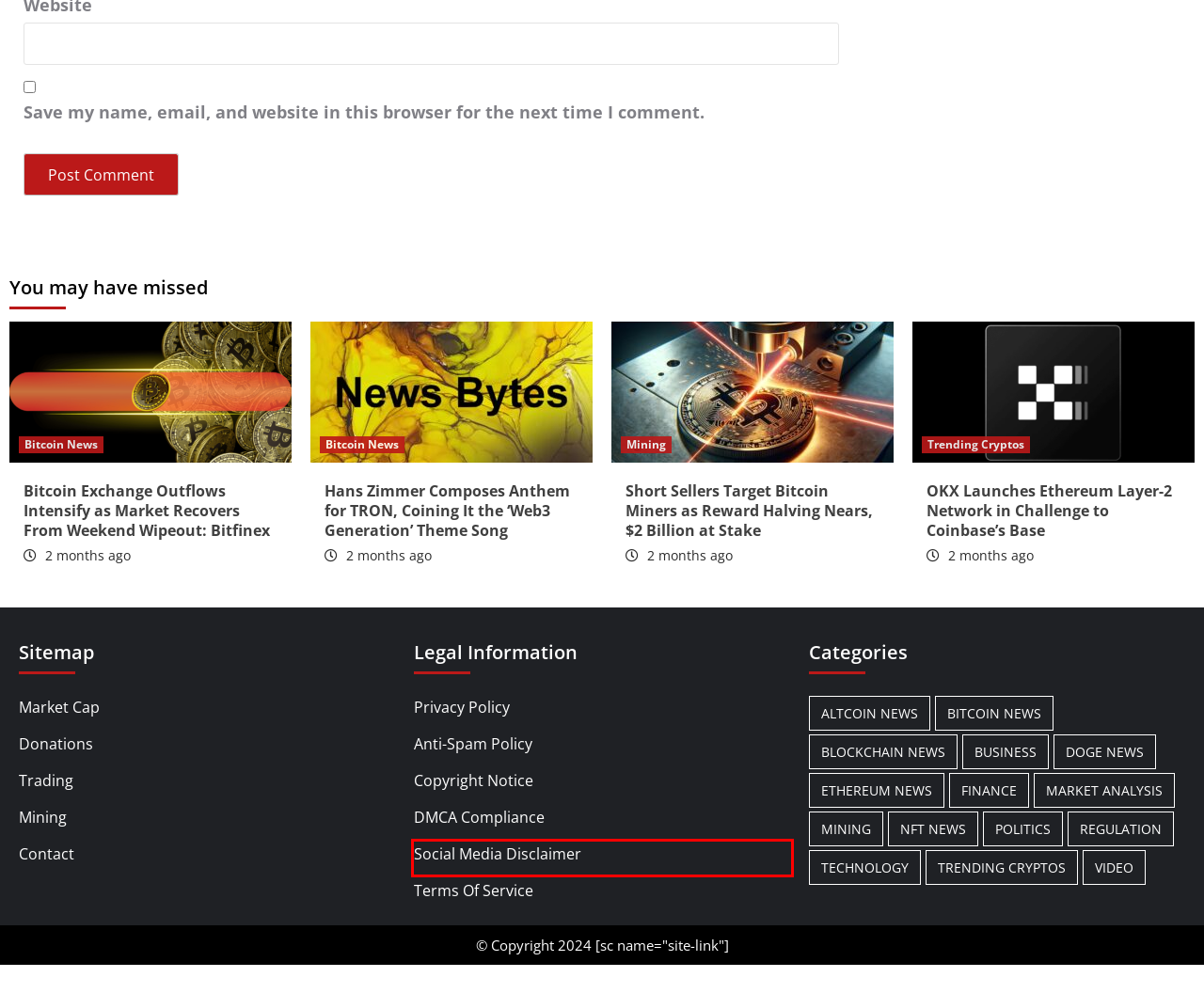Evaluate the webpage screenshot and identify the element within the red bounding box. Select the webpage description that best fits the new webpage after clicking the highlighted element. Here are the candidates:
A. Social Media Disclaimer – Ico-Investor
B. DMCA Compliance – Ico-Investor
C. How Bitcoin’s Halving Could Elevate XRP – Ico-Investor
D. Politics – Ico-Investor
E. Ethereum News – Ico-Investor
F. Terms Of Service – Ico-Investor
G. Anti-Spam Policy – Ico-Investor
H. Copyright Notice – Ico-Investor

A